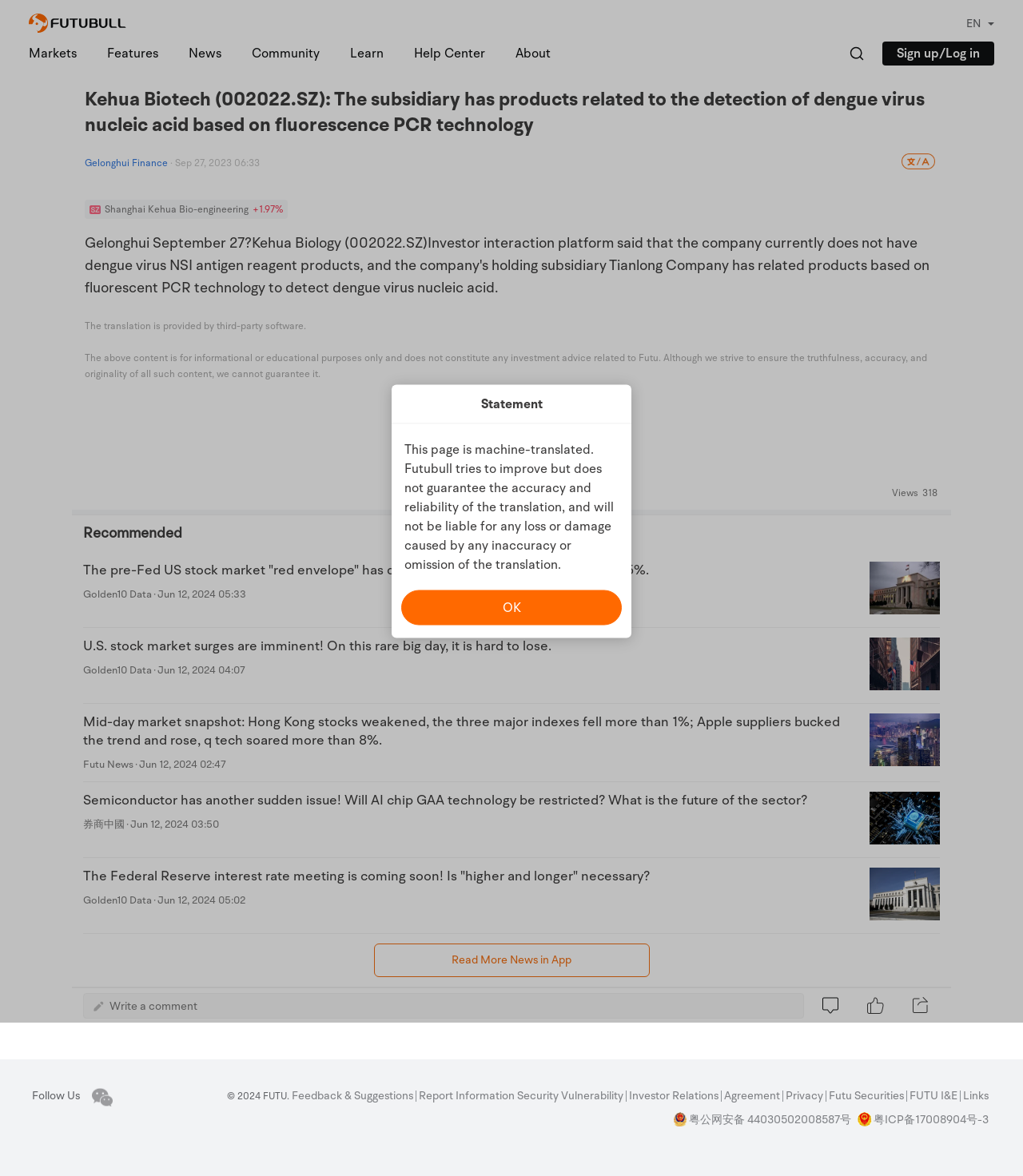Please identify the bounding box coordinates of the area that needs to be clicked to follow this instruction: "Search for something".

[0.292, 0.031, 0.701, 0.046]